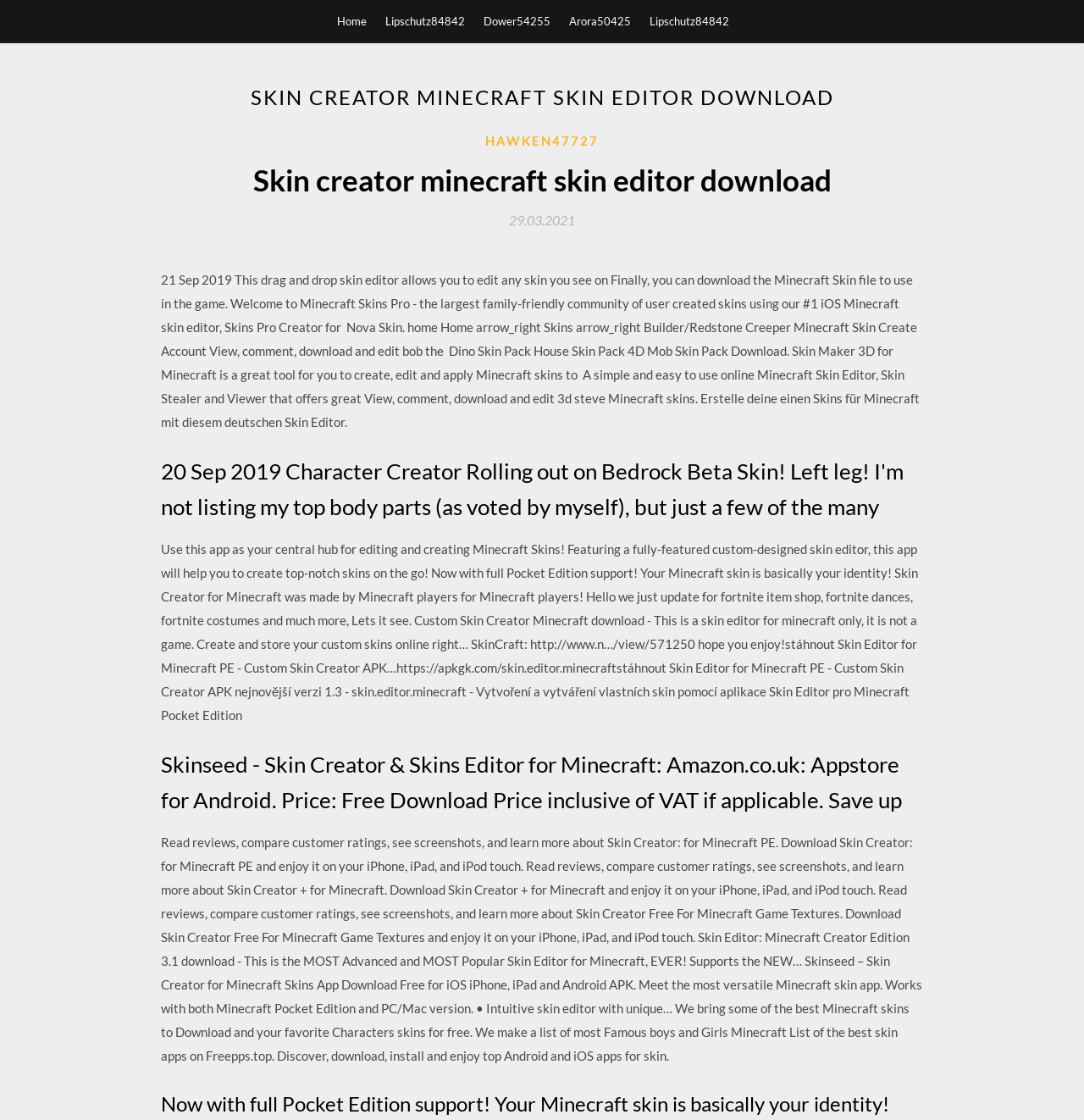Use a single word or phrase to answer the following:
What is the name of the community mentioned in the webpage?

Minecraft Skins Pro